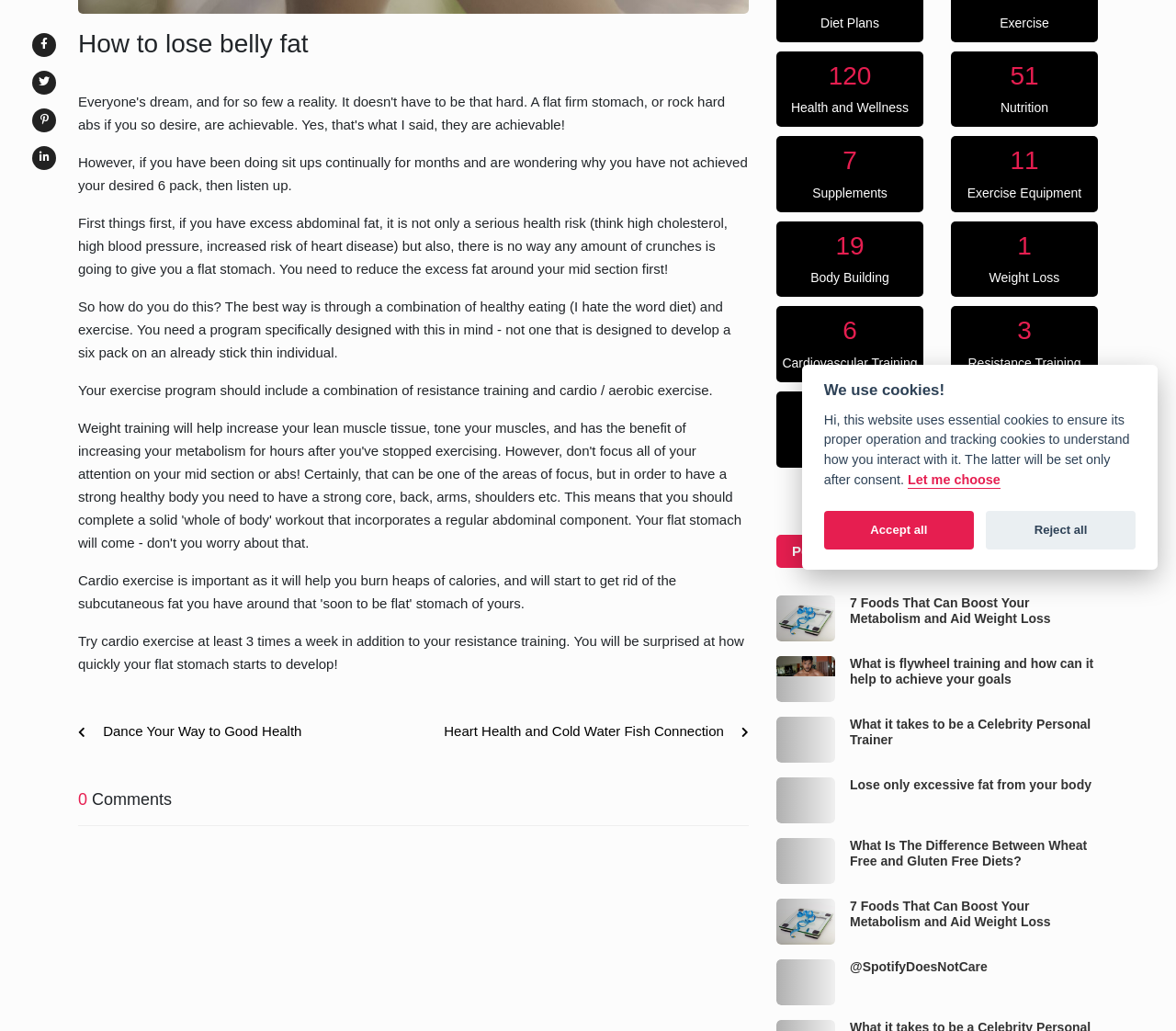Find and provide the bounding box coordinates for the UI element described here: "Marketing". The coordinates should be given as four float numbers between 0 and 1: [left, top, right, bottom].

None